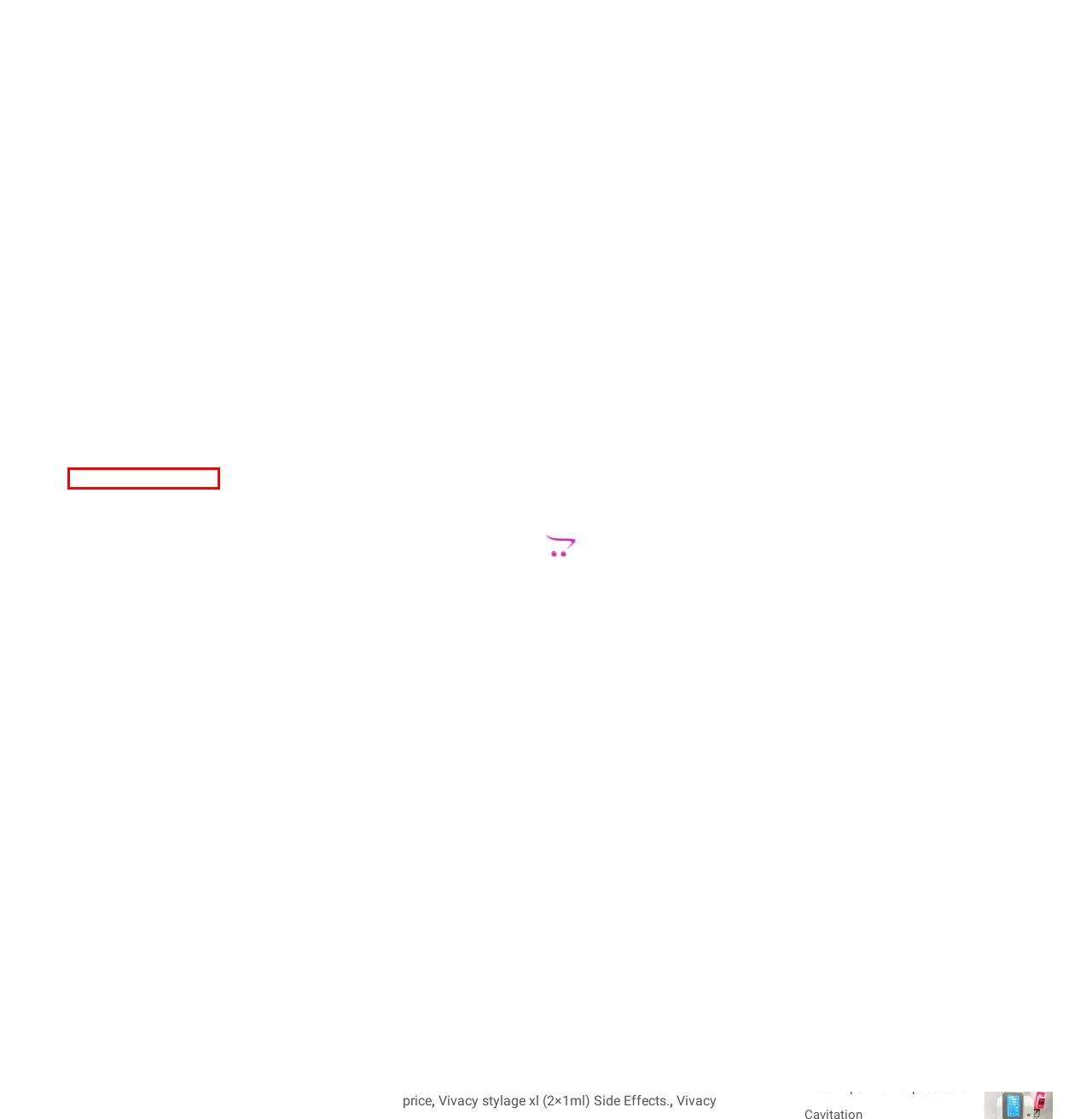Given a screenshot of a webpage with a red bounding box, please pick the webpage description that best fits the new webpage after clicking the element inside the bounding box. Here are the candidates:
A. Buy Thermage CPT Online - DermalFillersSupplier
B. Buy Thermage FLX Online | Thermage FLX For Sale | DermalFillerSupplier
C. Buy Thermage FACE TIP 3.0 Online - DermalFillersSupplier
D. Buy PISTOR 5 Online | PISTOR 5 For Sale | DermalFillerSupplier
E. CARBOXYTHERAPY GUN CARBOXY PEN - DermalFillersSupplier
F. Wishlist - DermalFillersSupplier
G. Buy Art Injector Online | Art Injector For Sale | DermalFillerSupplier
H. Buy Mesotherapy Online | Mesotherapy For Sale | Dermal Filler Supplier

H